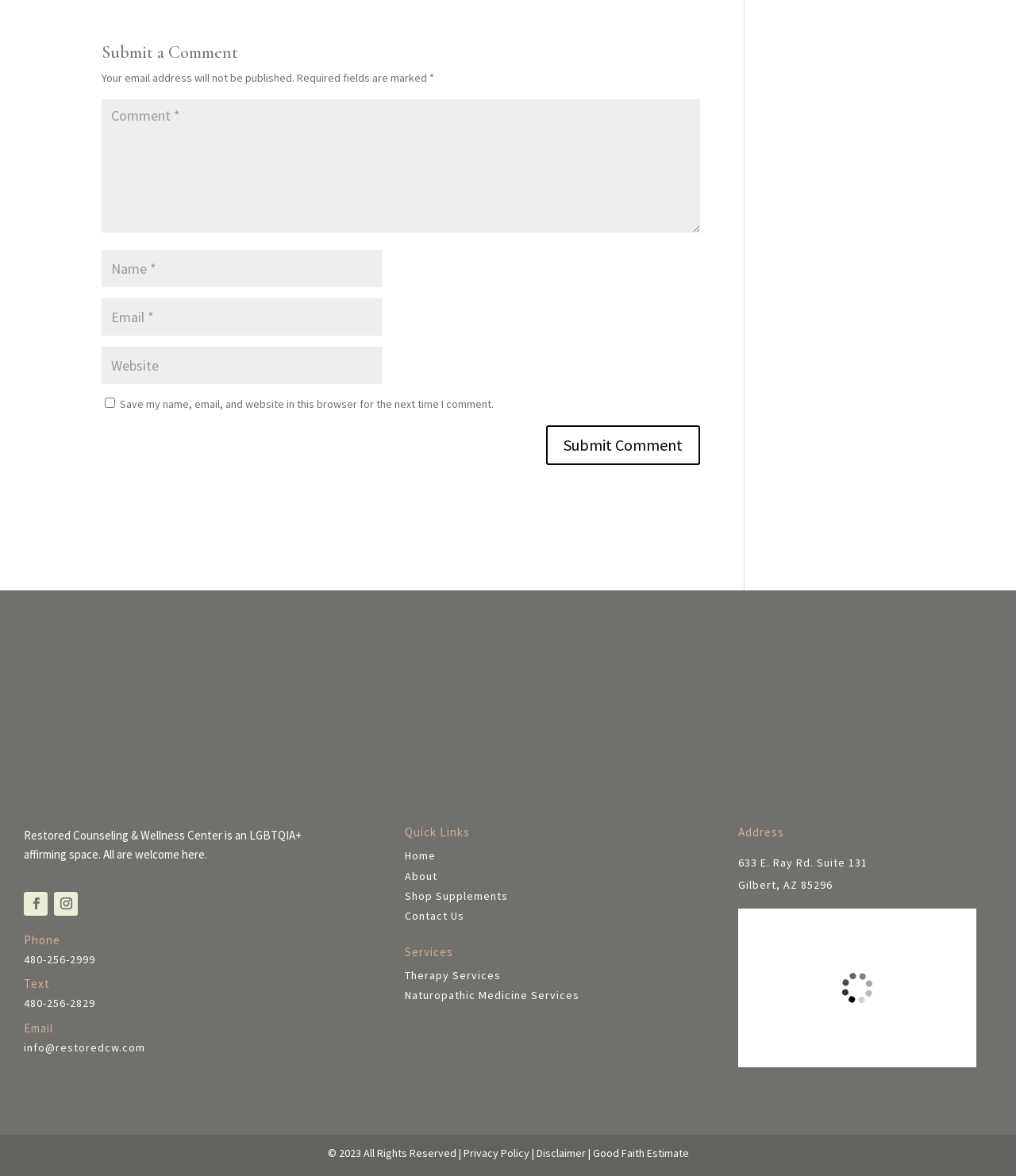Could you locate the bounding box coordinates for the section that should be clicked to accomplish this task: "Enter your name".

[0.1, 0.212, 0.377, 0.244]